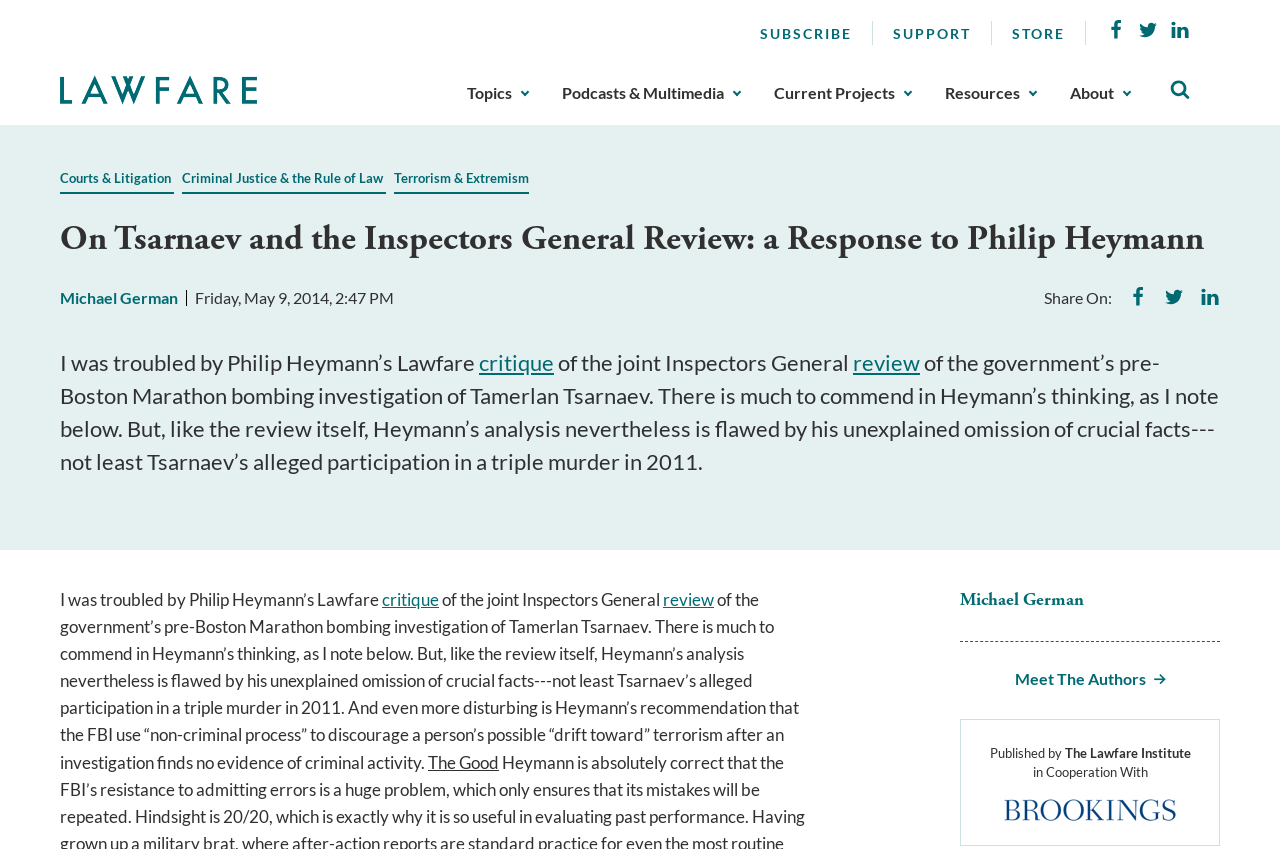What is the date of publication of the article?
Could you answer the question with a detailed and thorough explanation?

The date of publication of the article can be determined by looking at the timestamp provided below the title of the article. The timestamp reads 'Friday, May 9, 2014, 2:47 PM', indicating that the article was published on Friday, May 9, 2014.